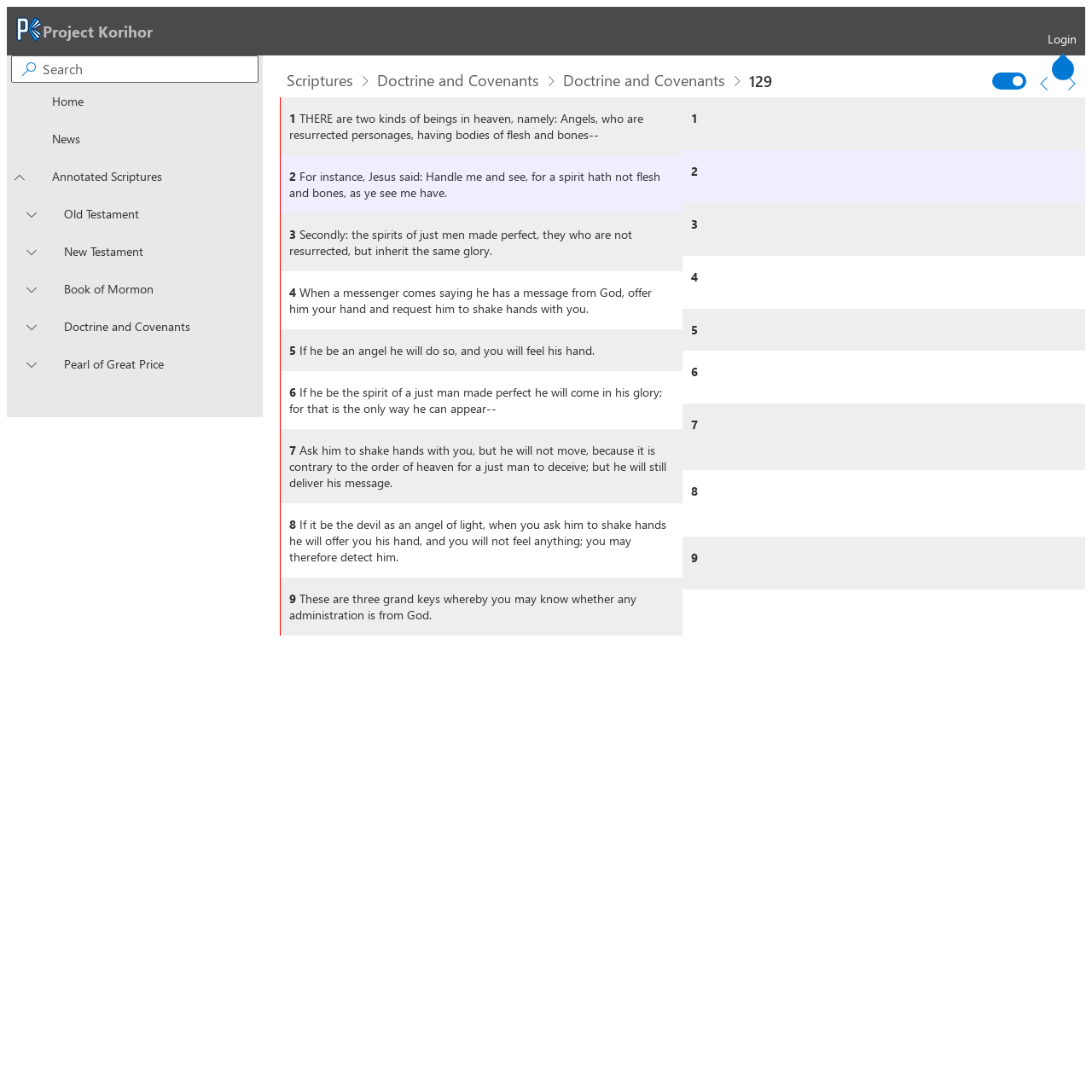Provide a thorough summary of the webpage.

This webpage is about Chapter 129 of the Doctrine and Covenants, an annotated scripture. At the top left corner, there is a Project Korihor logo, which is an image linked to the Project Korihor website. Next to the logo, there is a link to the Project Korihor homepage. On the top right corner, there is a login link and a search box.

Below the top section, there is a navigation menu with links to Home, News, and Annotated Scriptures. The Annotated Scriptures link is expanded, showing sub-links to different scriptures, including the Old Testament, New Testament, Book of Mormon, Doctrine and Covenants, and Pearl of Great Price.

In the main content area, there are three buttons: Scriptures, Doctrine and Covenants, and another Doctrine and Covenants button. Below these buttons, there is a heading "129" and a static text "Doctrine and Covenants 129". 

The main content of the webpage is a table with two columns. The left column contains the scripture text, which describes the two kinds of beings in heaven, namely angels and the spirits of just men made perfect. The text also explains how to detect whether a messenger is from God or not. The right column appears to be a reference or annotation column, with numbers from 1 to 9.

At the bottom of the page, there is an alert message and an image. There is also a dialog box that is currently focused.